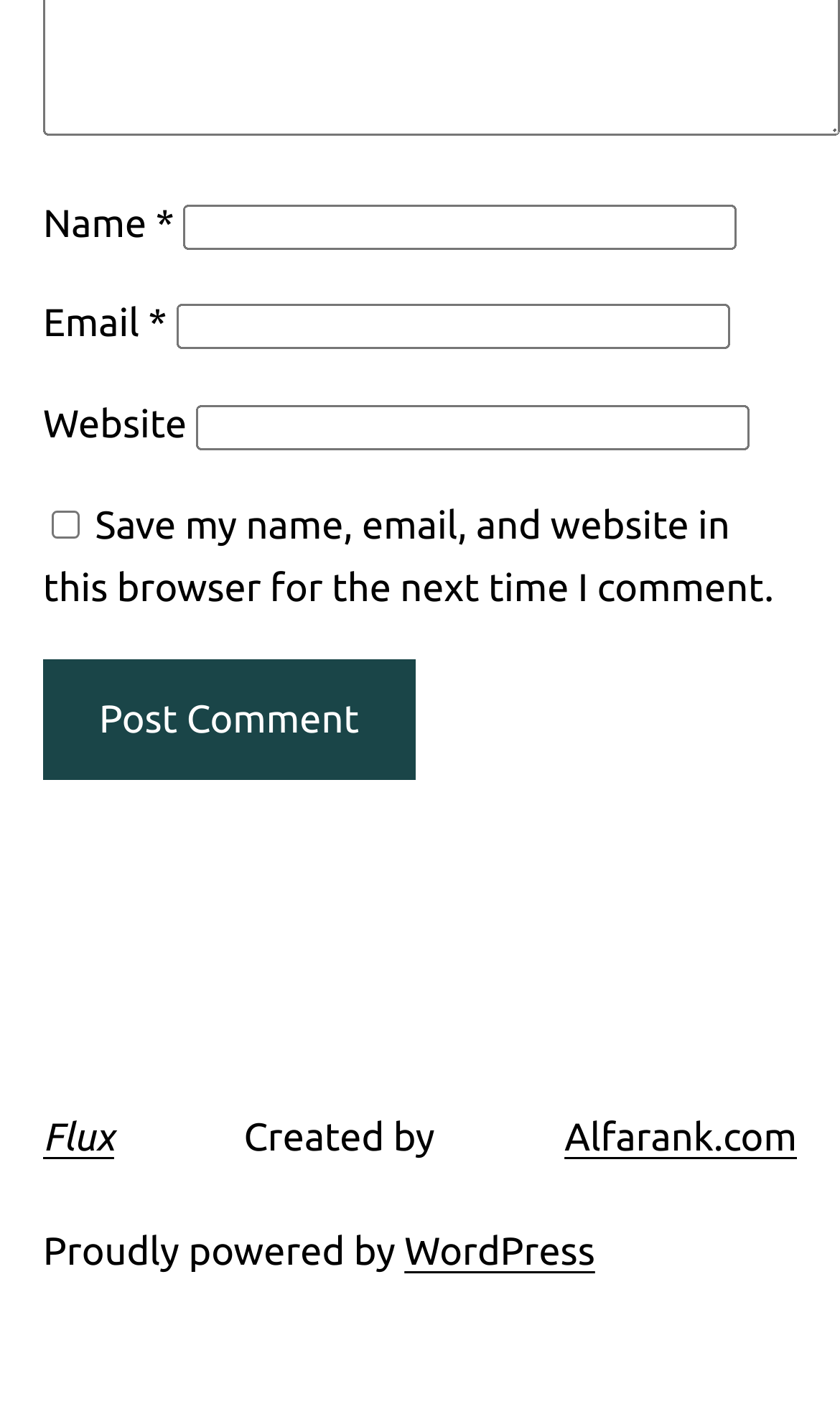Please look at the image and answer the question with a detailed explanation: What is the purpose of the checkbox?

The checkbox is located below the 'Website' textbox and is labeled 'Save my name, email, and website in this browser for the next time I comment.' Its purpose is to allow users to save their comment information for future use.